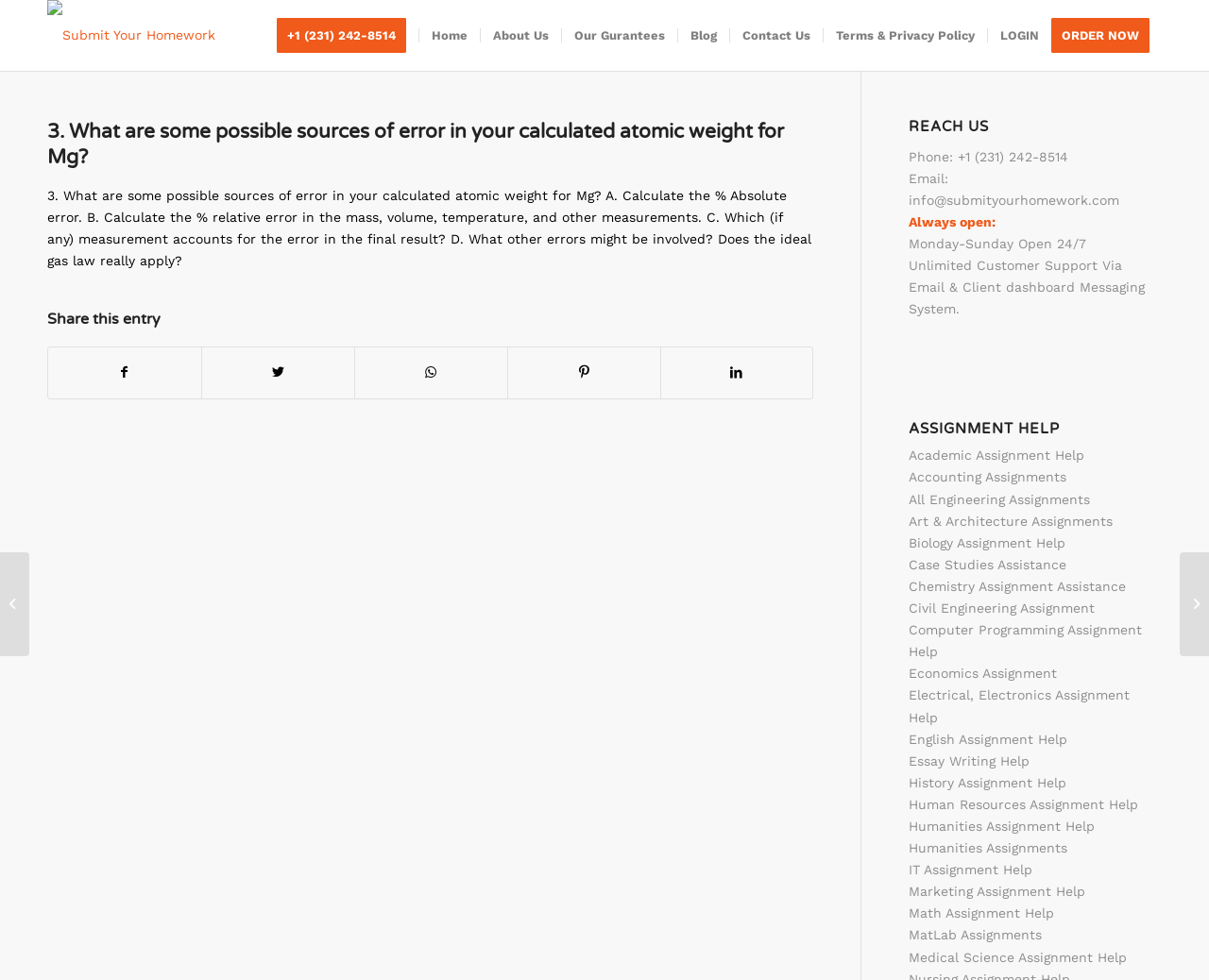Can you locate the main headline on this webpage and provide its text content?

3. What are some possible sources of error in your calculated atomic weight for Mg?